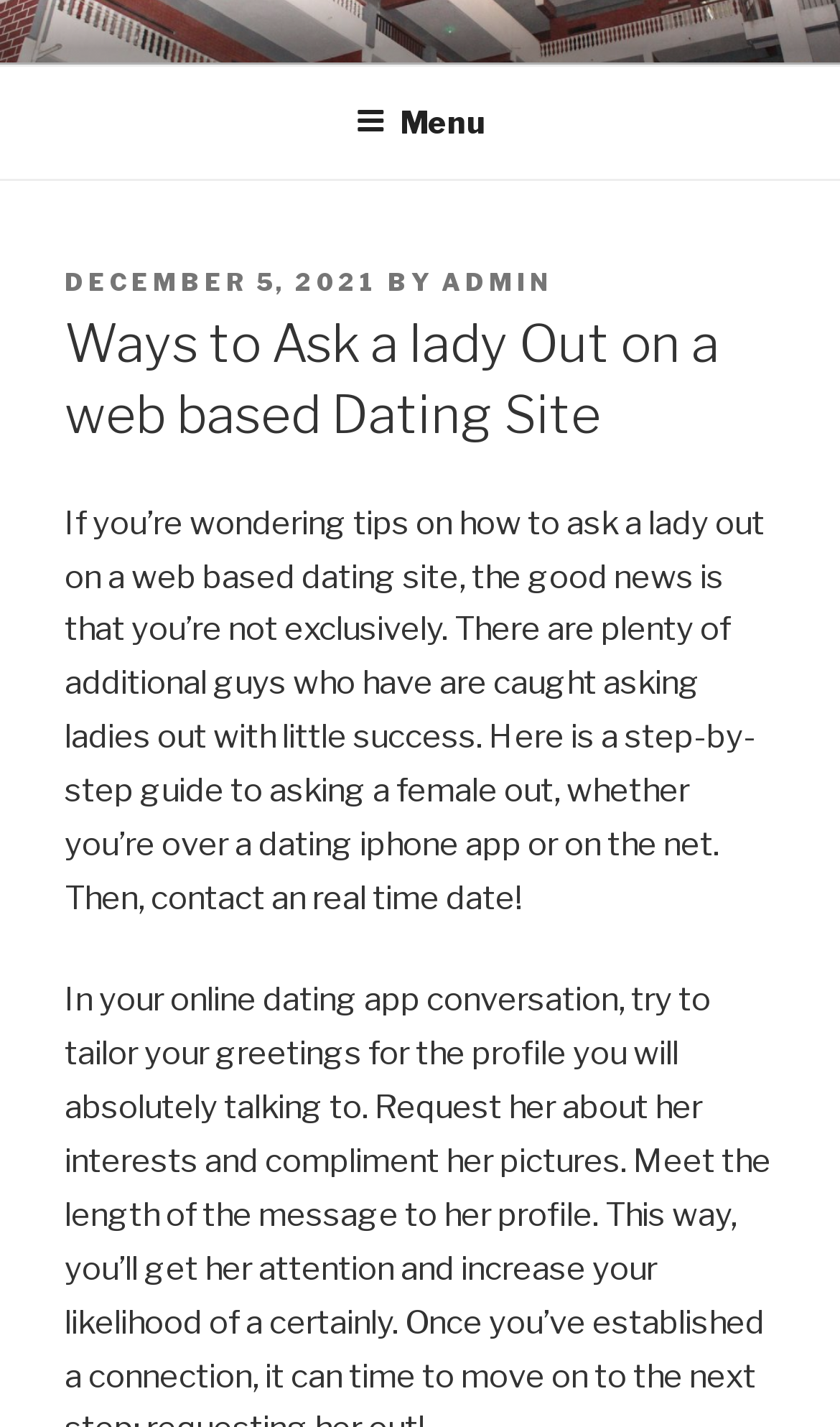What is the date of the posted article?
Please provide a single word or phrase in response based on the screenshot.

DECEMBER 5, 2021